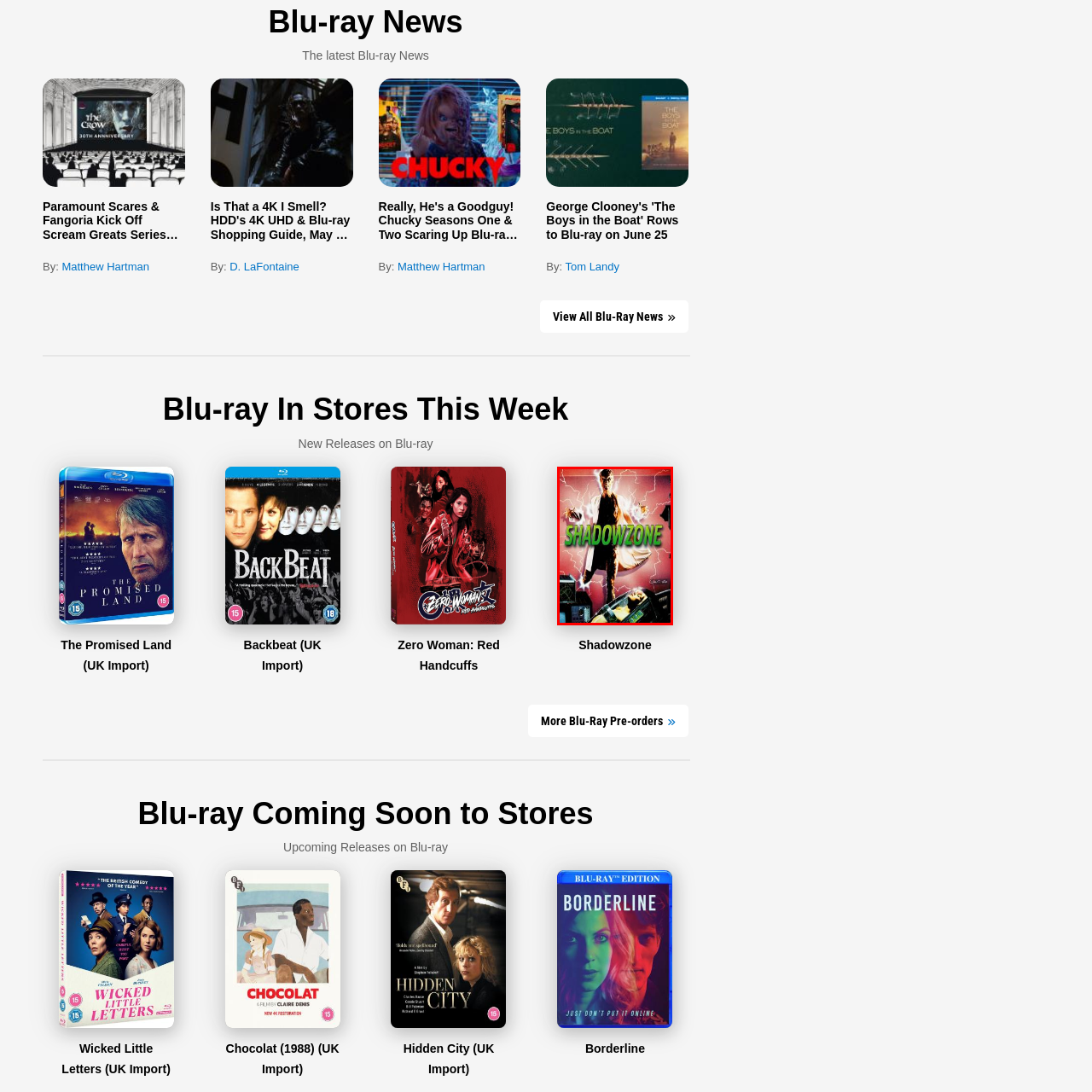Please provide a one-word or phrase response to the following question by examining the image within the red boundary:
What is the figure in the lab coat surrounded by?

electricity